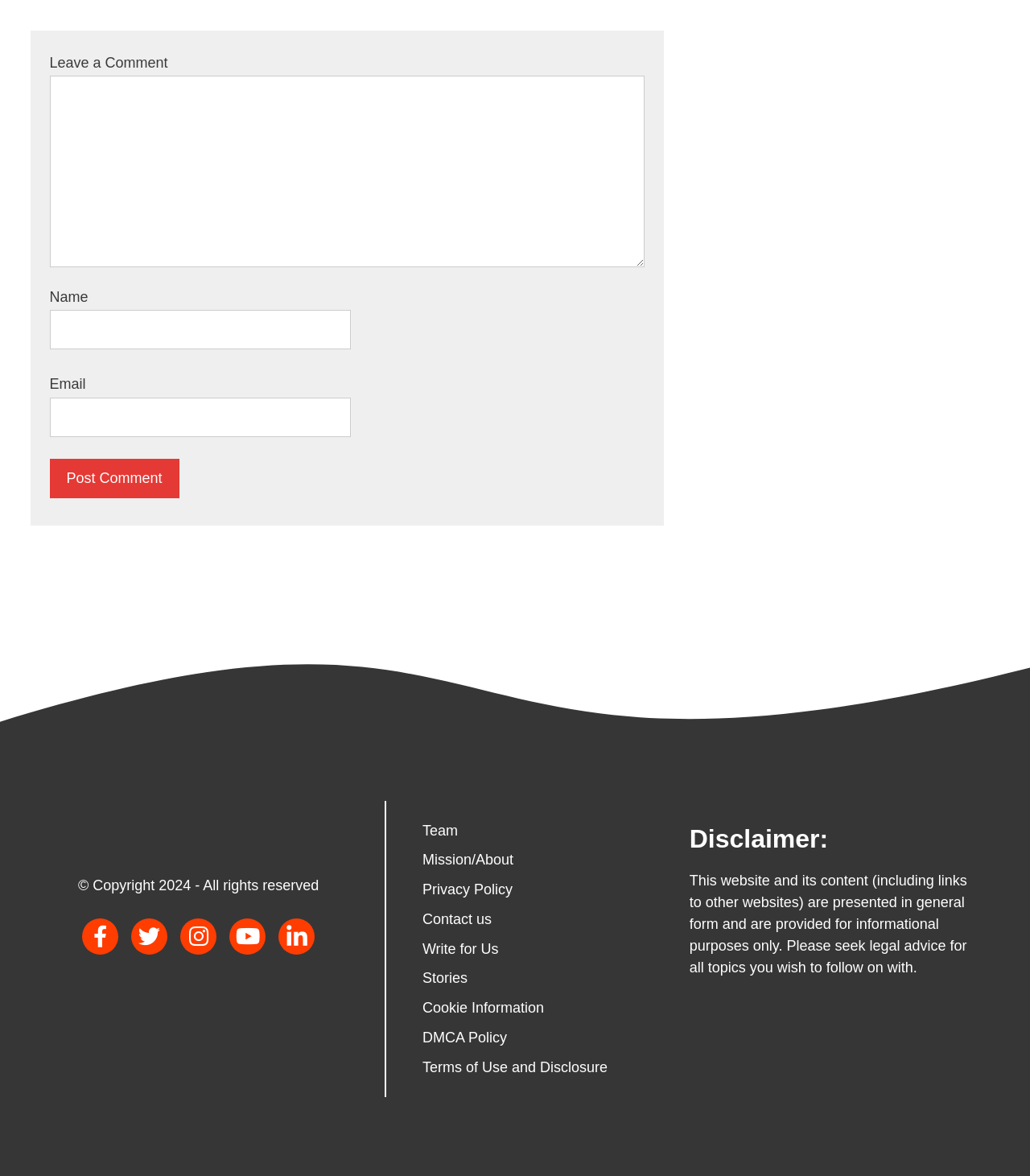Locate the bounding box coordinates for the element described below: "Privacy Policy". The coordinates must be four float values between 0 and 1, formatted as [left, top, right, bottom].

[0.41, 0.75, 0.498, 0.763]